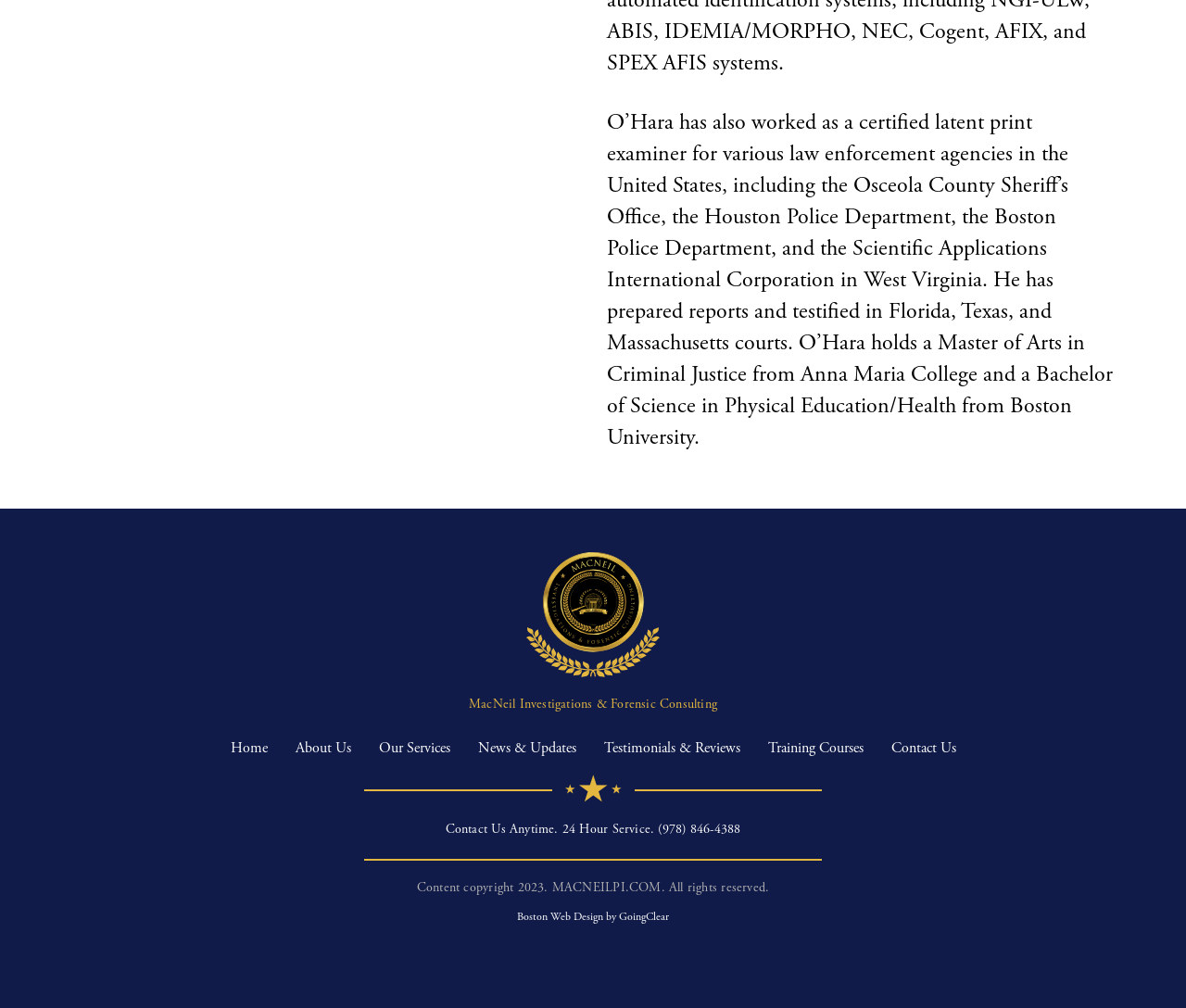Find the bounding box coordinates for the element that must be clicked to complete the instruction: "Click on Boston Web Design". The coordinates should be four float numbers between 0 and 1, indicated as [left, top, right, bottom].

[0.436, 0.903, 0.509, 0.917]